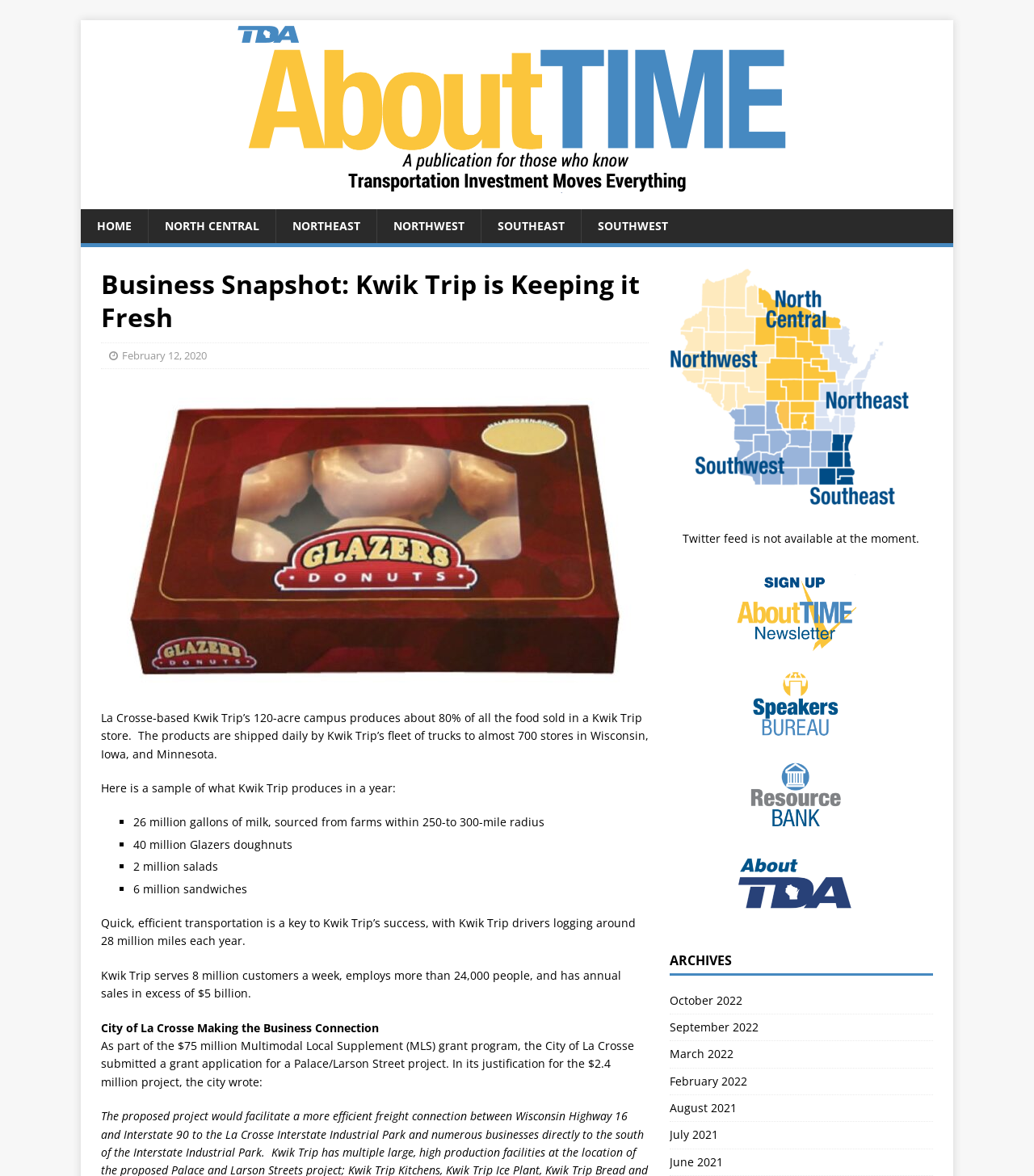Show the bounding box coordinates for the element that needs to be clicked to execute the following instruction: "Read the article 'Business Snapshot: Kwik Trip is Keeping it Fresh'". Provide the coordinates in the form of four float numbers between 0 and 1, i.e., [left, top, right, bottom].

[0.098, 0.227, 0.627, 0.284]